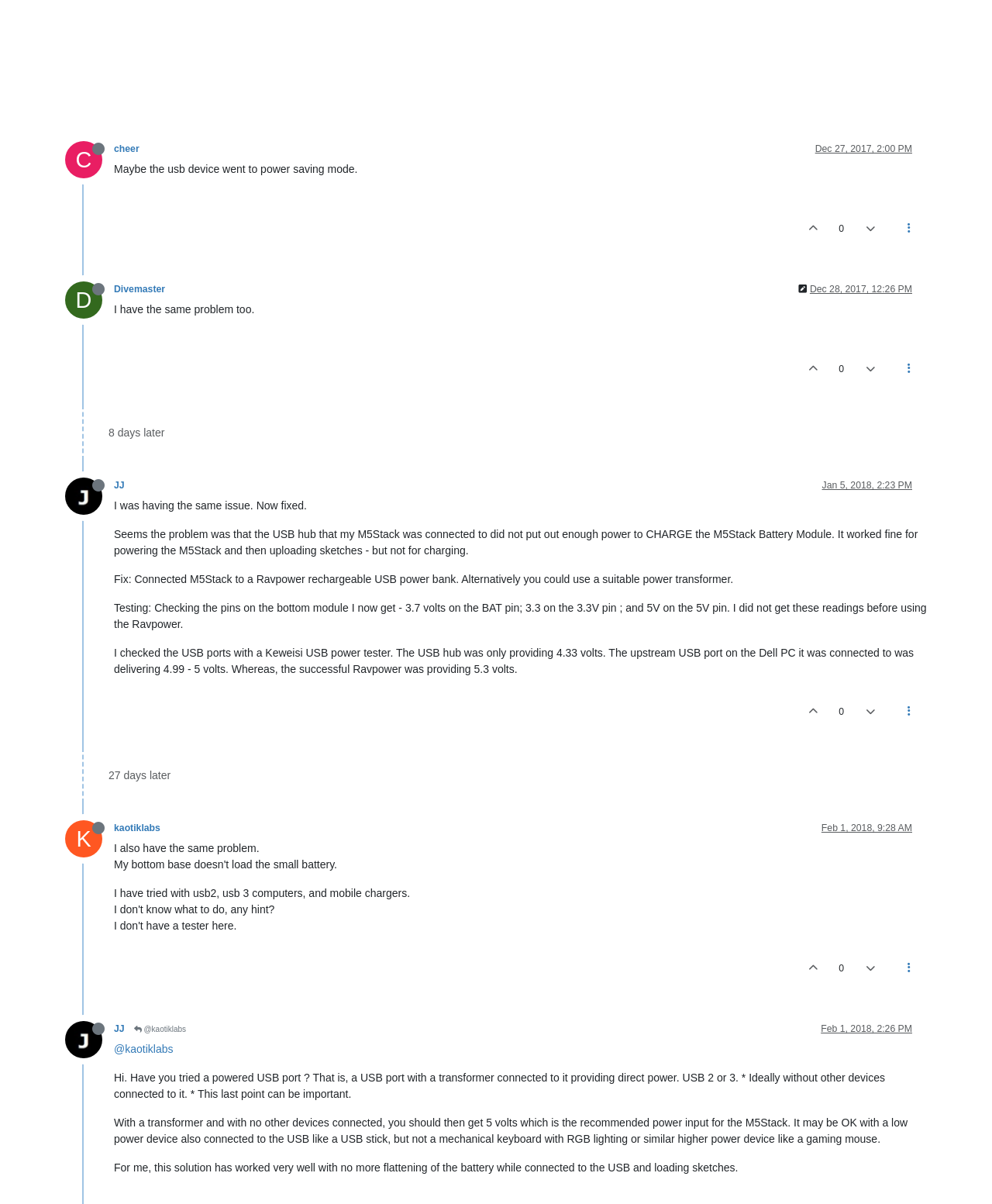How many replies are there in this discussion?
Refer to the image and provide a concise answer in one word or phrase.

2